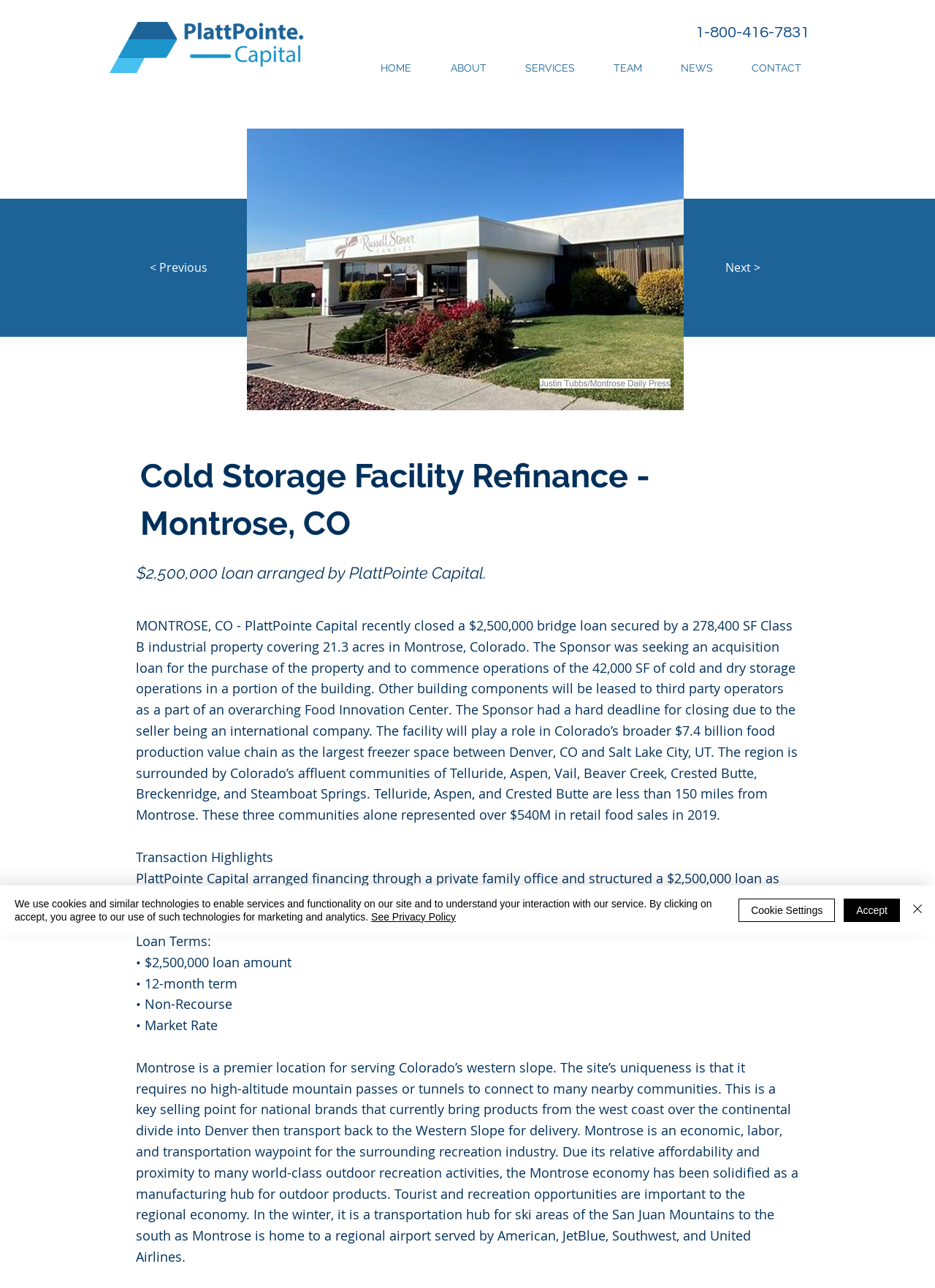Utilize the details in the image to give a detailed response to the question: What is the amount of the loan?

The answer can be found in the text '$2,500,000 loan arranged by PlattPointe Capital.' which is located at the top of the webpage. This text indicates that the amount of the loan is $2,500,000.